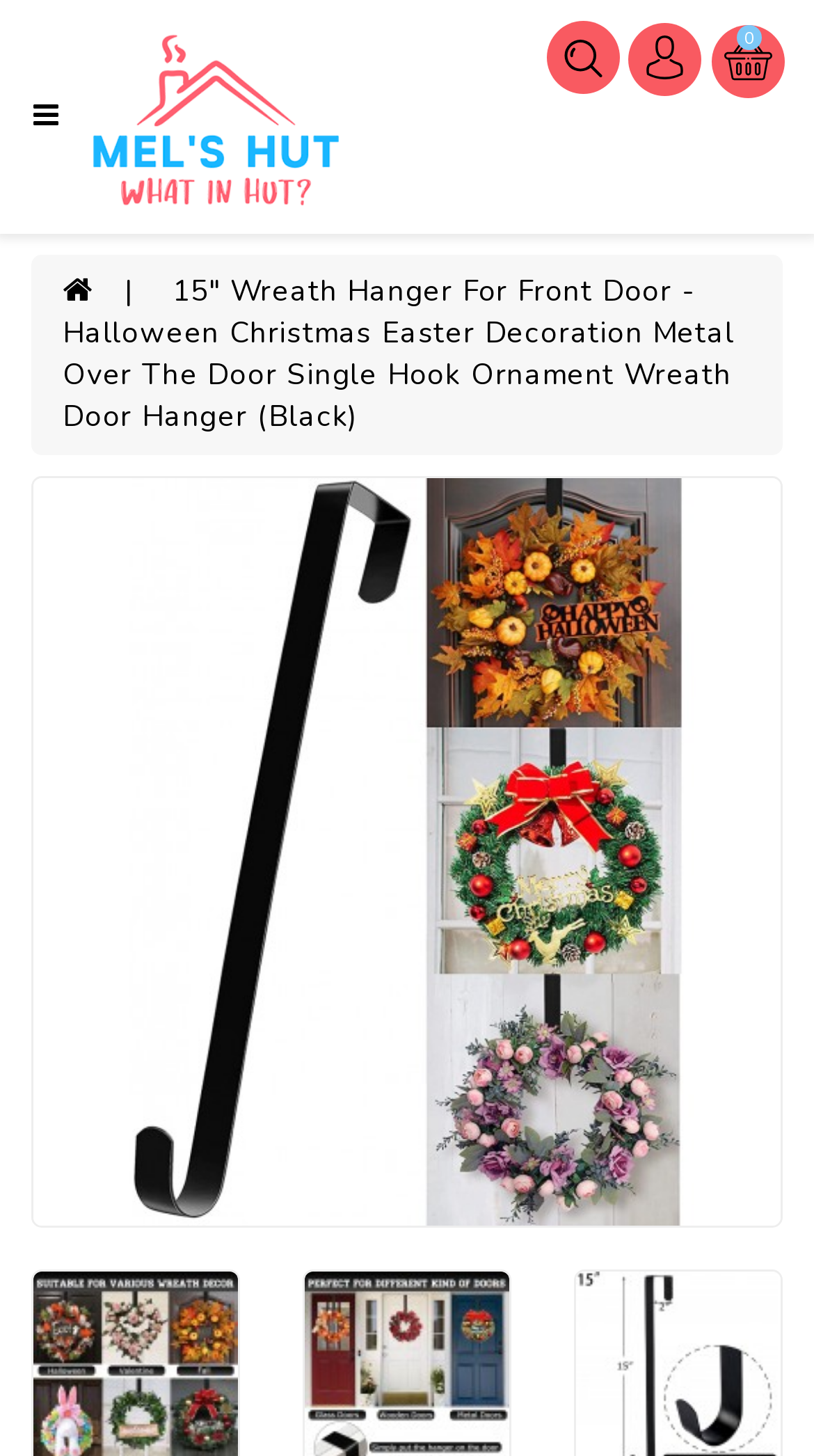From the details in the image, provide a thorough response to the question: How many categories are listed on the webpage?

I counted the number of links under the 'Categories' text, which are 'HOME & KITCHEN', 'SUPPLEMENTS', 'TOYS', 'GROCERY', and 'PETS', and found that there are 5 categories listed on the webpage.